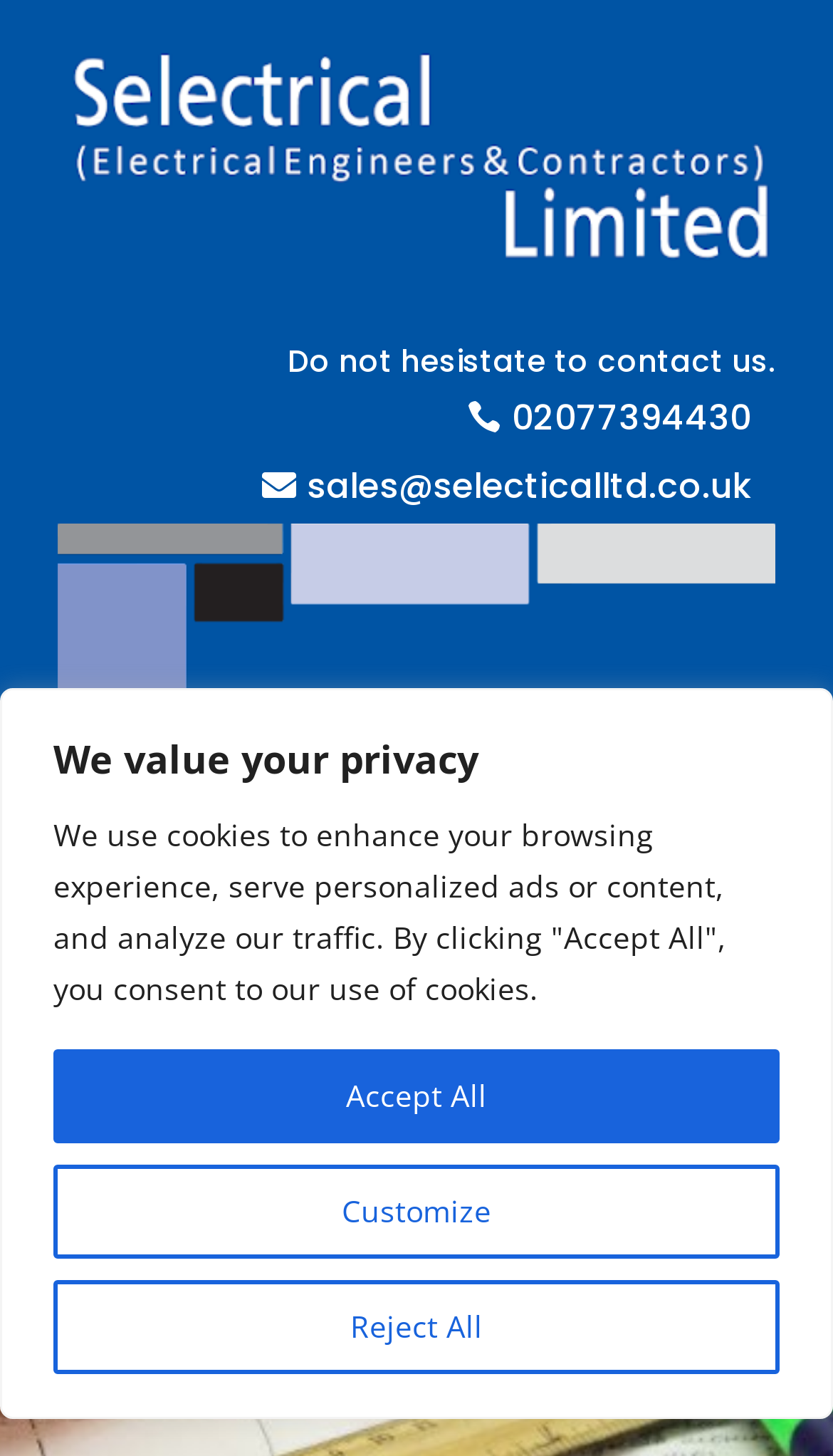Provide a thorough description of the webpage's content and layout.

The webpage is about Project Consultancy by Selectrical Ltd. At the top of the page, there is a banner with a privacy notice, which includes a brief message about the use of cookies and three buttons: "Customize", "Reject All", and "Accept All". The "Accept All" button is positioned above the "Customize" and "Reject All" buttons.

Below the banner, there is a large image that spans almost the entire width of the page. Underneath the image, there is a section with contact information, including a phone number and an email address, both of which are clickable links. Next to the contact information, there is a brief message encouraging visitors to get in touch.

Further down the page, there is a smaller image, and below it, a heading that reads "Project Consultancy". This heading is positioned near the bottom of the page, and it appears to be a main title or section header.